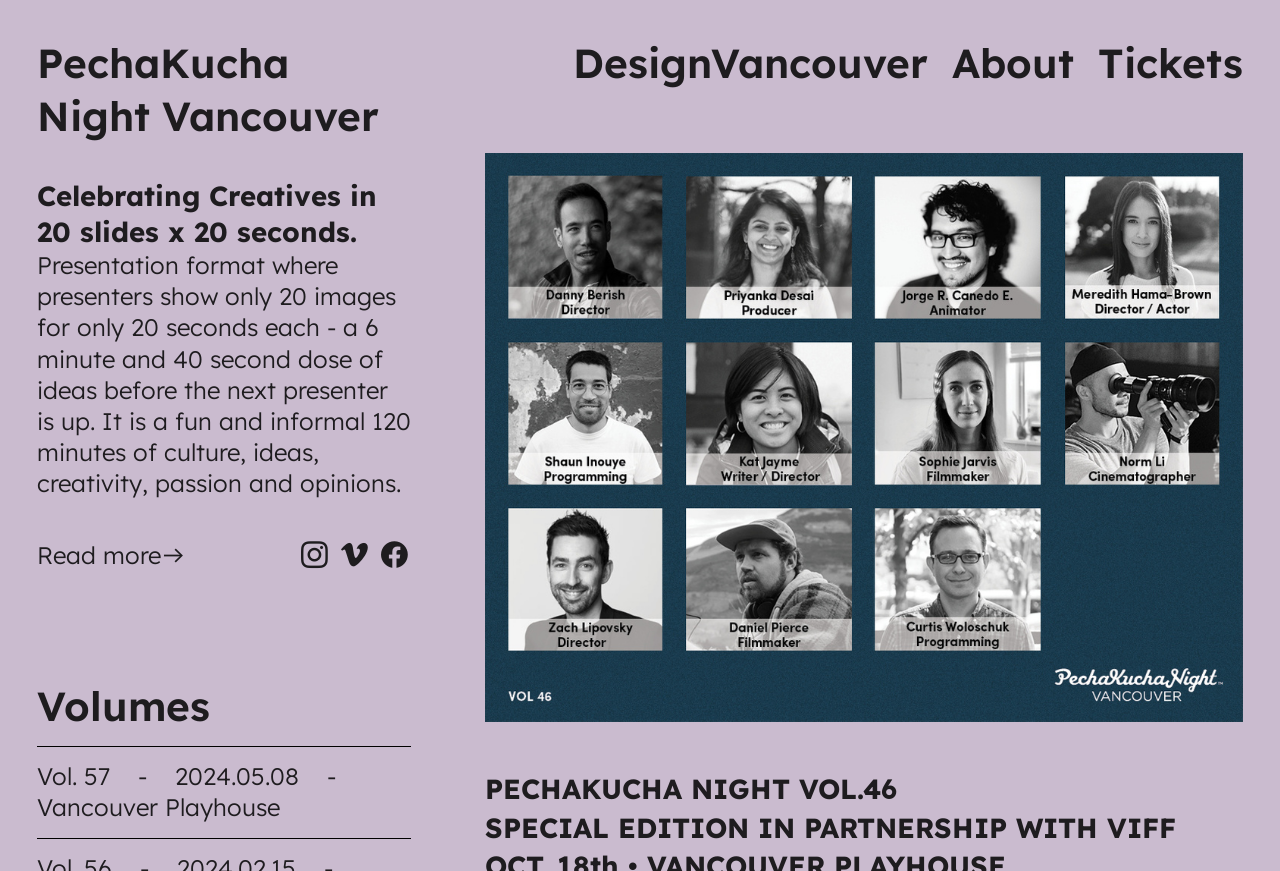What is the name of the event in partnership with VIFF?
Based on the image content, provide your answer in one word or a short phrase.

Pechakucha Night Vol.46